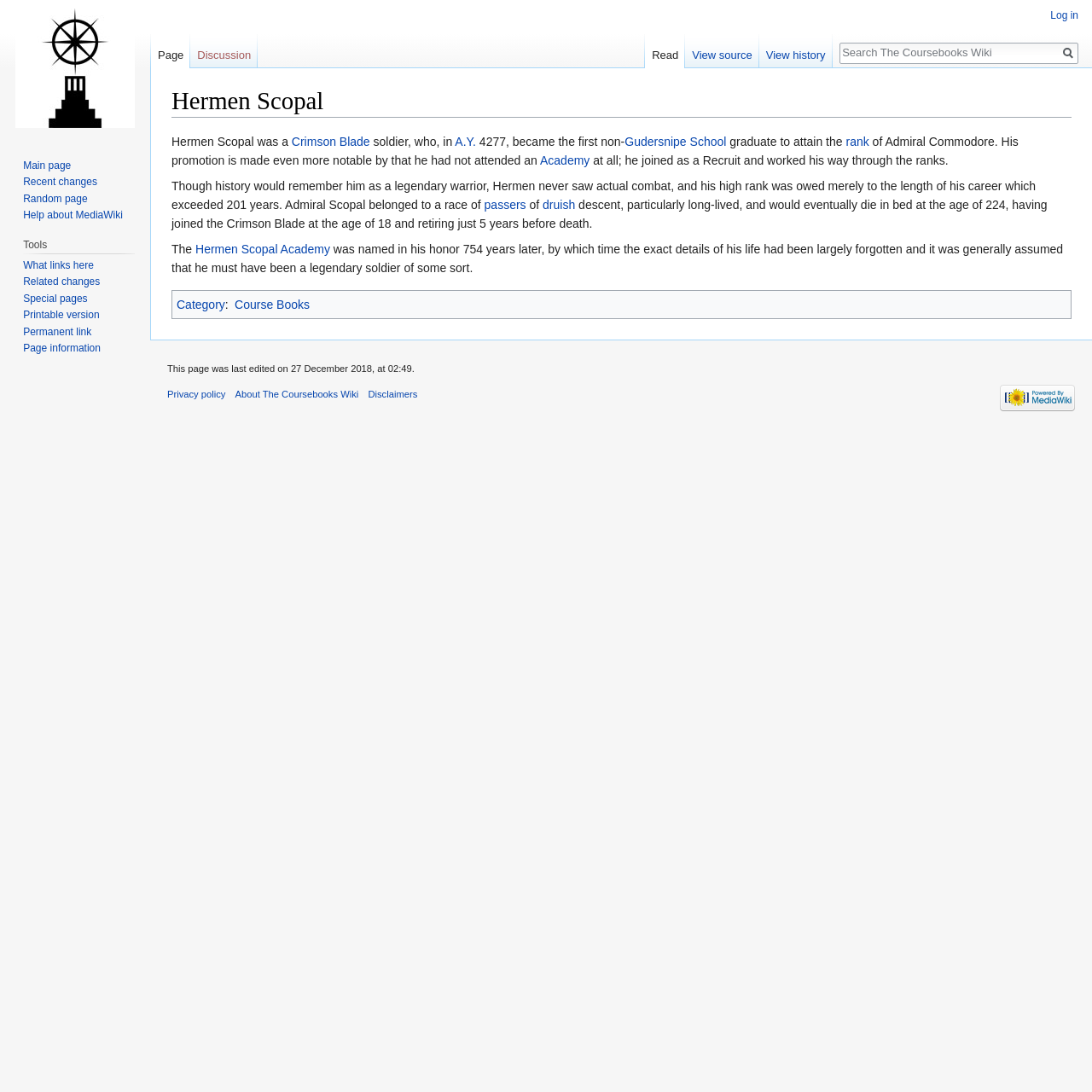Please predict the bounding box coordinates of the element's region where a click is necessary to complete the following instruction: "Visit the main page". The coordinates should be represented by four float numbers between 0 and 1, i.e., [left, top, right, bottom].

[0.006, 0.0, 0.131, 0.125]